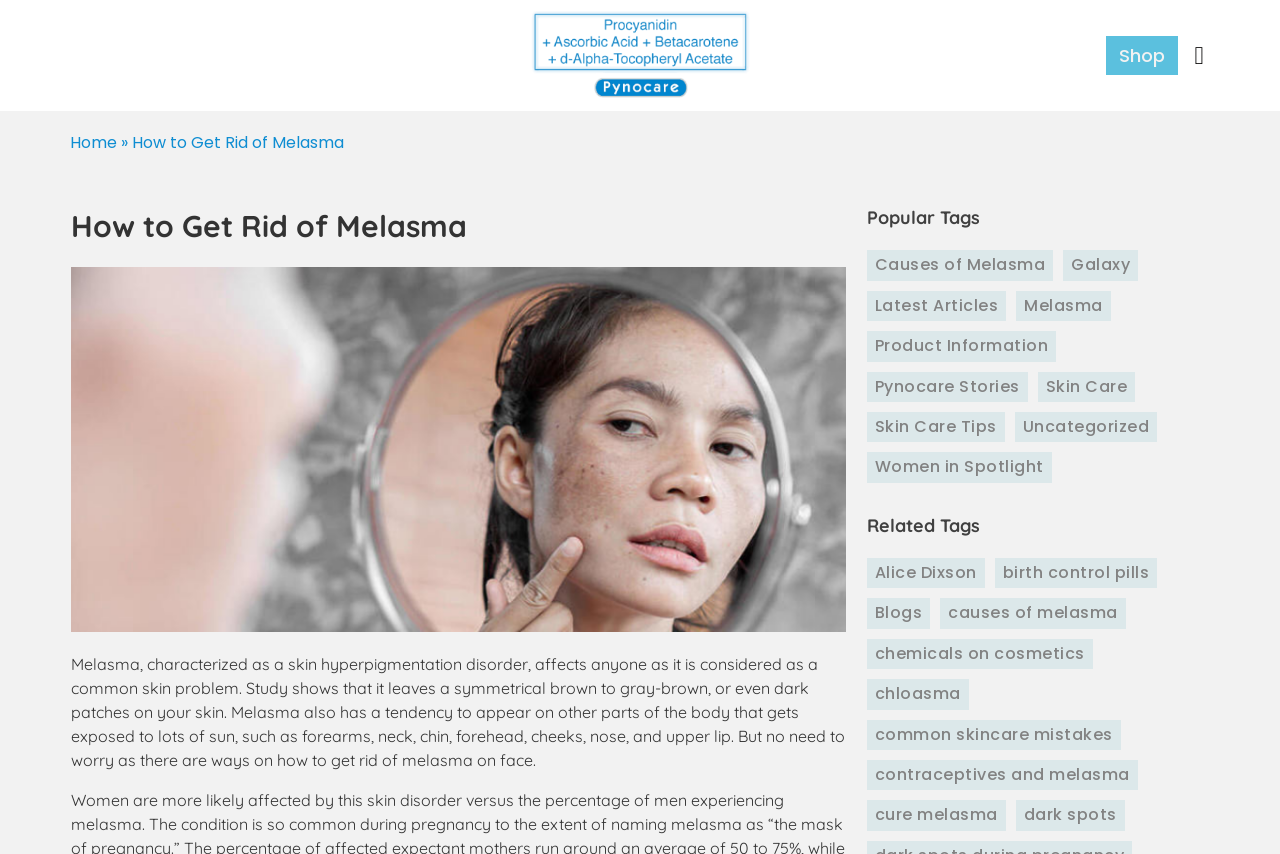Identify the bounding box coordinates of the region that should be clicked to execute the following instruction: "Click on the 'How to Get Rid of Melasma' link".

[0.056, 0.243, 0.365, 0.287]